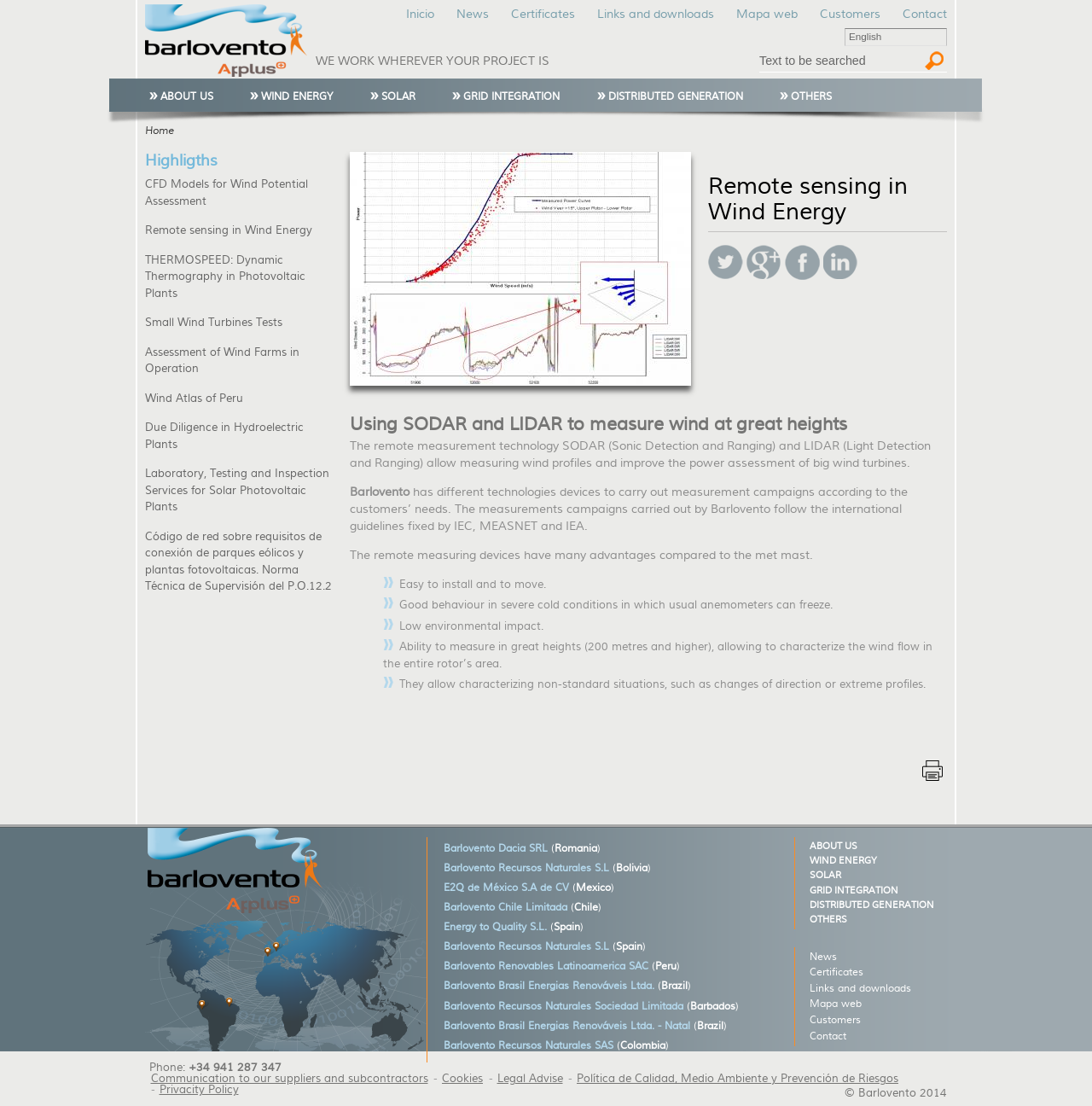Please identify the bounding box coordinates of the area I need to click to accomplish the following instruction: "Check the printer-friendly version".

[0.845, 0.687, 0.867, 0.715]